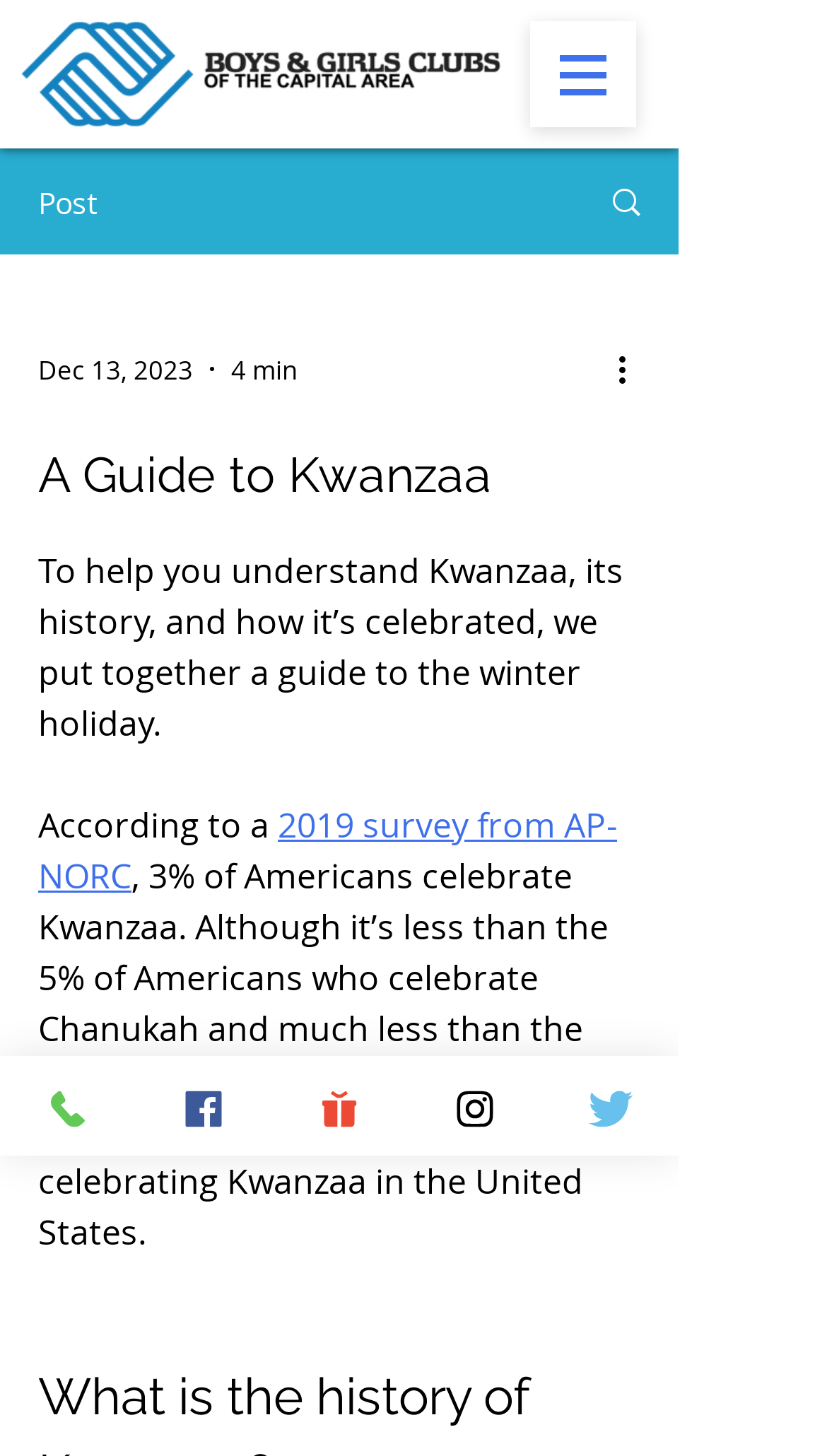Please find and provide the title of the webpage.

A Guide to Kwanzaa